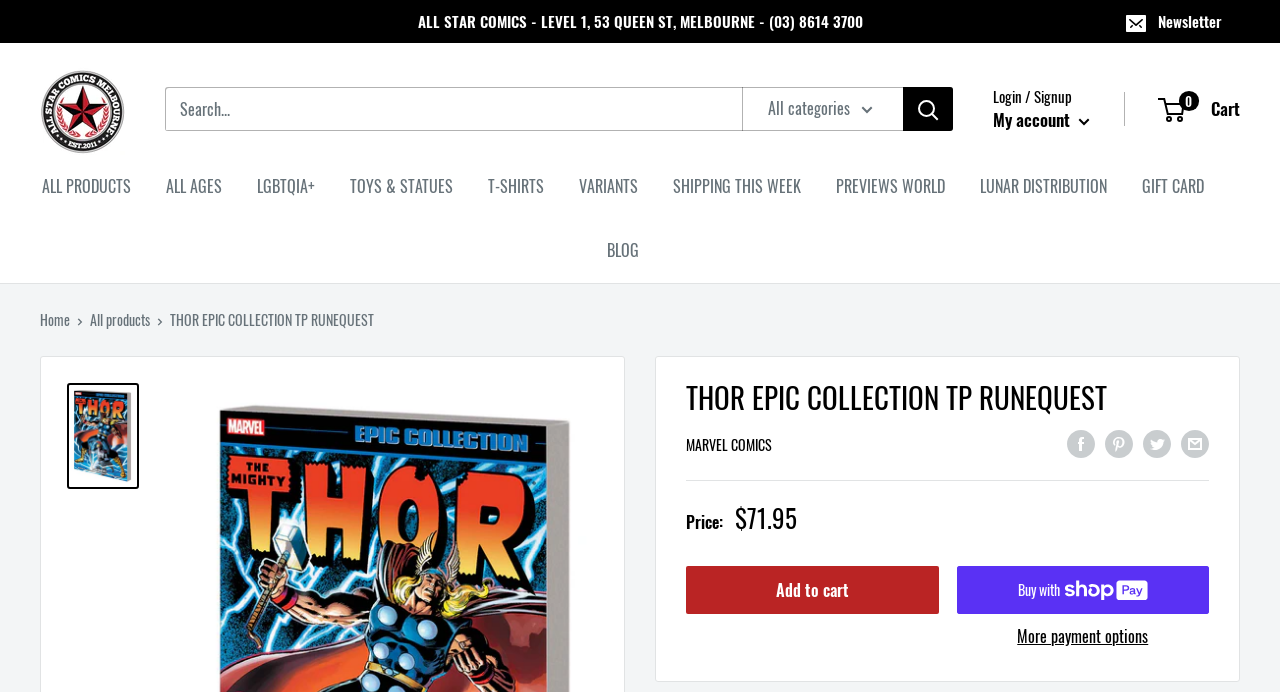Identify the coordinates of the bounding box for the element that must be clicked to accomplish the instruction: "Login to my account".

[0.776, 0.151, 0.852, 0.196]